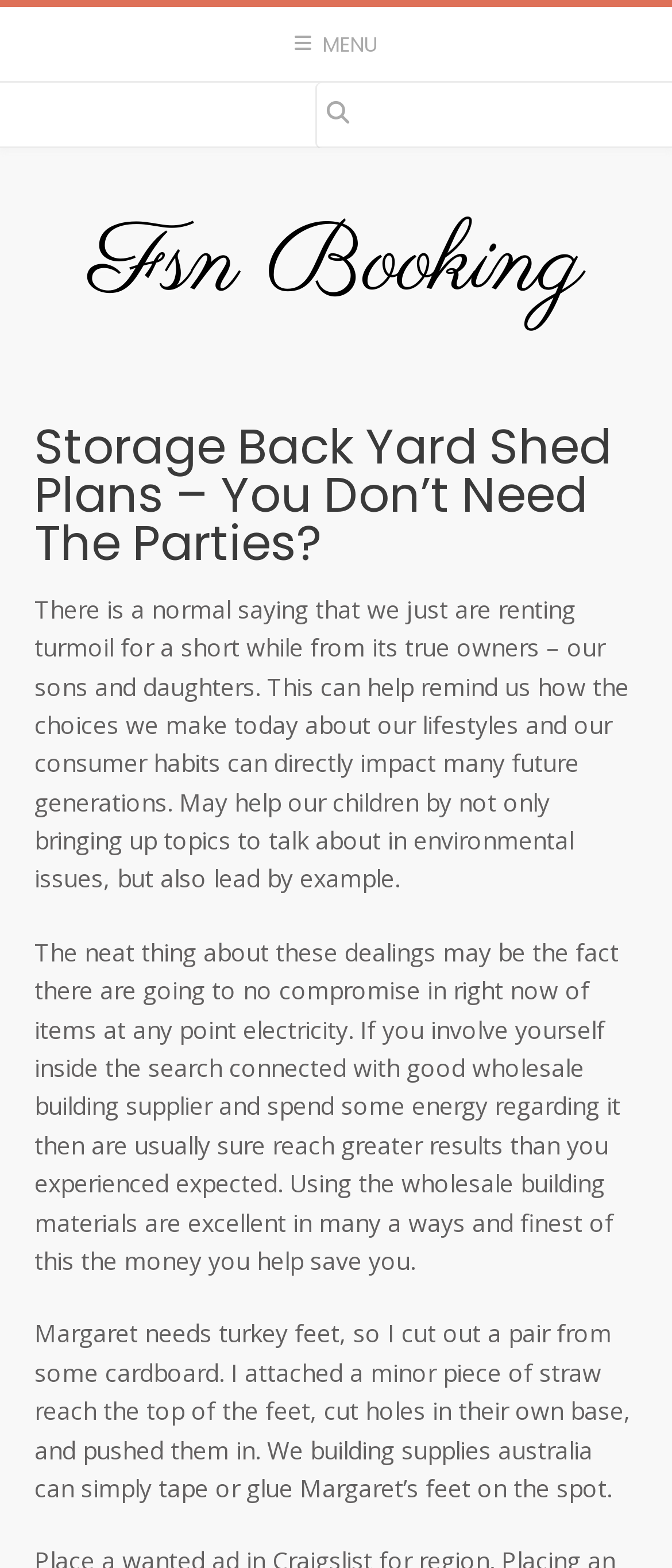Look at the image and write a detailed answer to the question: 
What is Margaret's requirement?

In the third paragraph, it is mentioned that Margaret needs turkey feet, and the author explains how they were created using cardboard and straw.